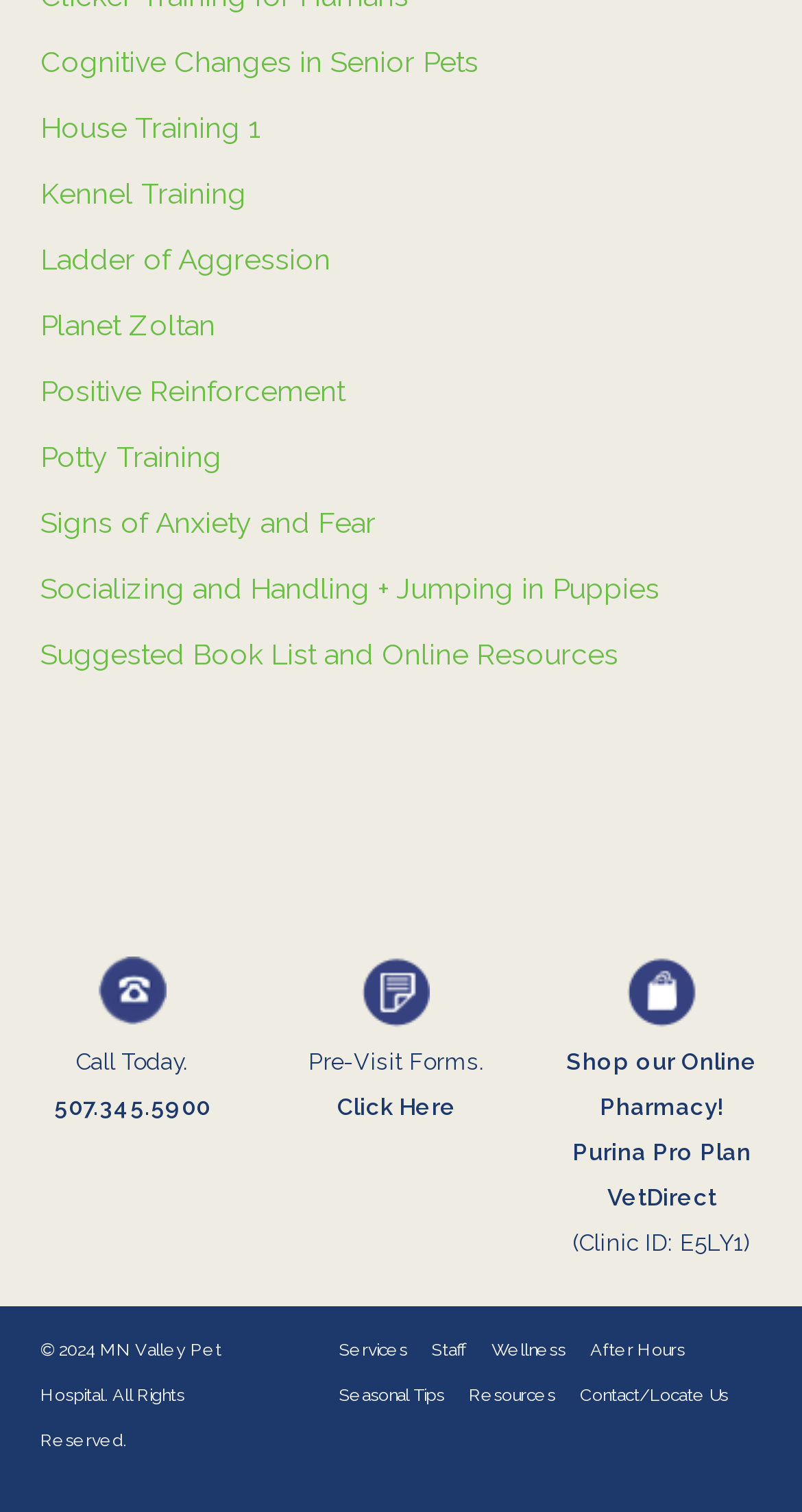Identify the bounding box coordinates of the area that should be clicked in order to complete the given instruction: "Shop our Online Pharmacy!". The bounding box coordinates should be four float numbers between 0 and 1, i.e., [left, top, right, bottom].

[0.706, 0.693, 0.944, 0.742]